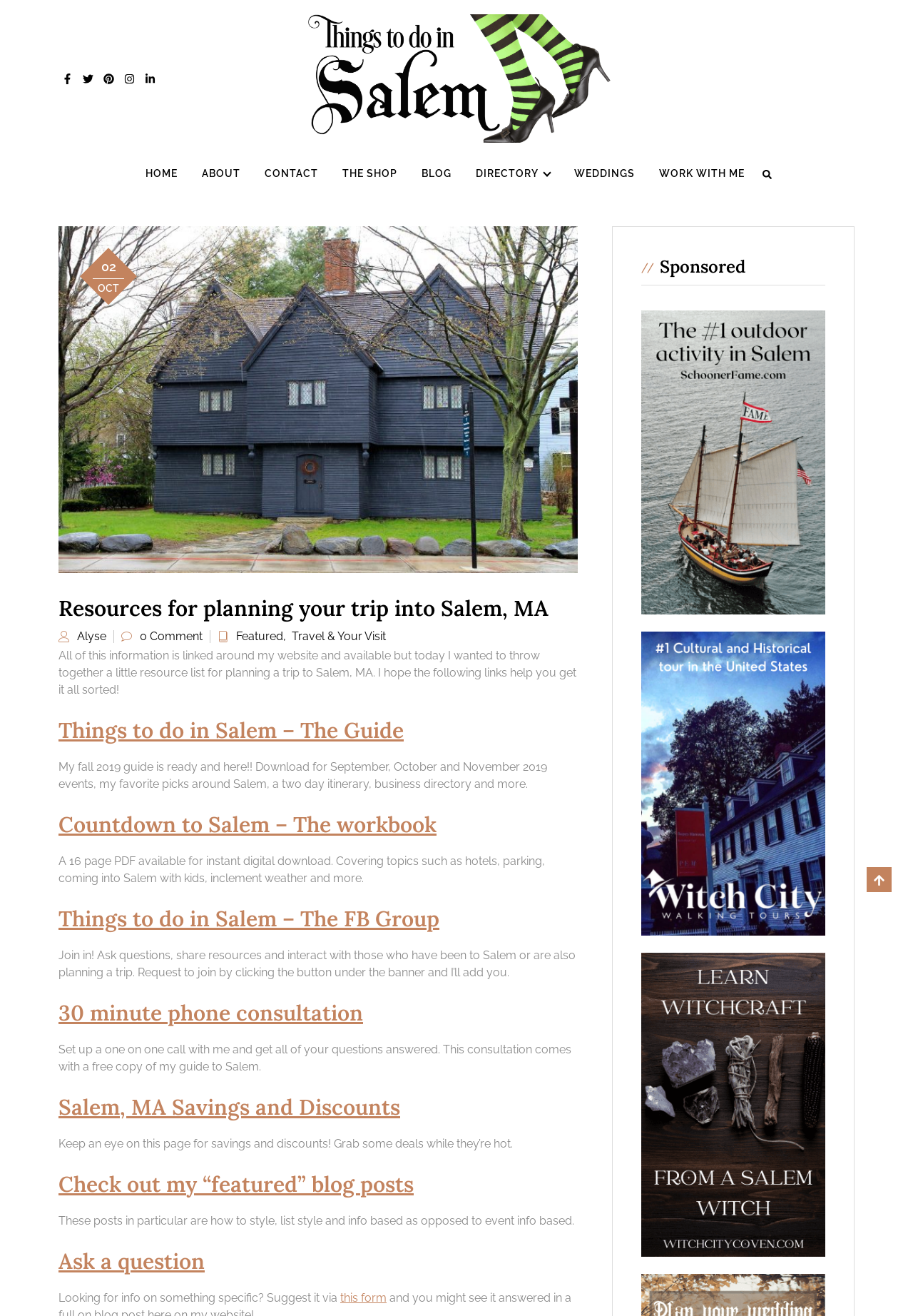Summarize the contents and layout of the webpage in detail.

This webpage is a resource hub for planning a trip to Salem, Massachusetts. At the top, there are five links with accompanying images, likely representing social media profiles or external websites. Below these, there is a navigation menu with links to "HOME", "ABOUT", "CONTACT", "THE SHOP", "BLOG", "DIRECTORY", "WEDDINGS", and "WORK WITH ME".

The main content of the page is divided into sections, each with a heading and descriptive text. The first section is an introduction to the resources available on the website. Below this, there are sections on "Things to do in Salem – The Guide", "Countdown to Salem – The workbook", "Things to do in Salem – The FB Group", "30 minute phone consultation", "Salem, MA Savings and Discounts", "Check out my “featured” blog posts", and "Ask a question". Each section has a link to access more information or resources.

On the right side of the page, there are three sponsored links with images, promoting SchoonerFame.com and a witchcraft course taught by a Salem, MA witch. At the bottom of the page, there is a small image with a link.

Throughout the page, there are various images, including a large banner image at the top with the text "things to do in salem, resources for planning your trip into salem ma". The overall layout is organized, with clear headings and concise text, making it easy to navigate and find relevant information for planning a trip to Salem, MA.